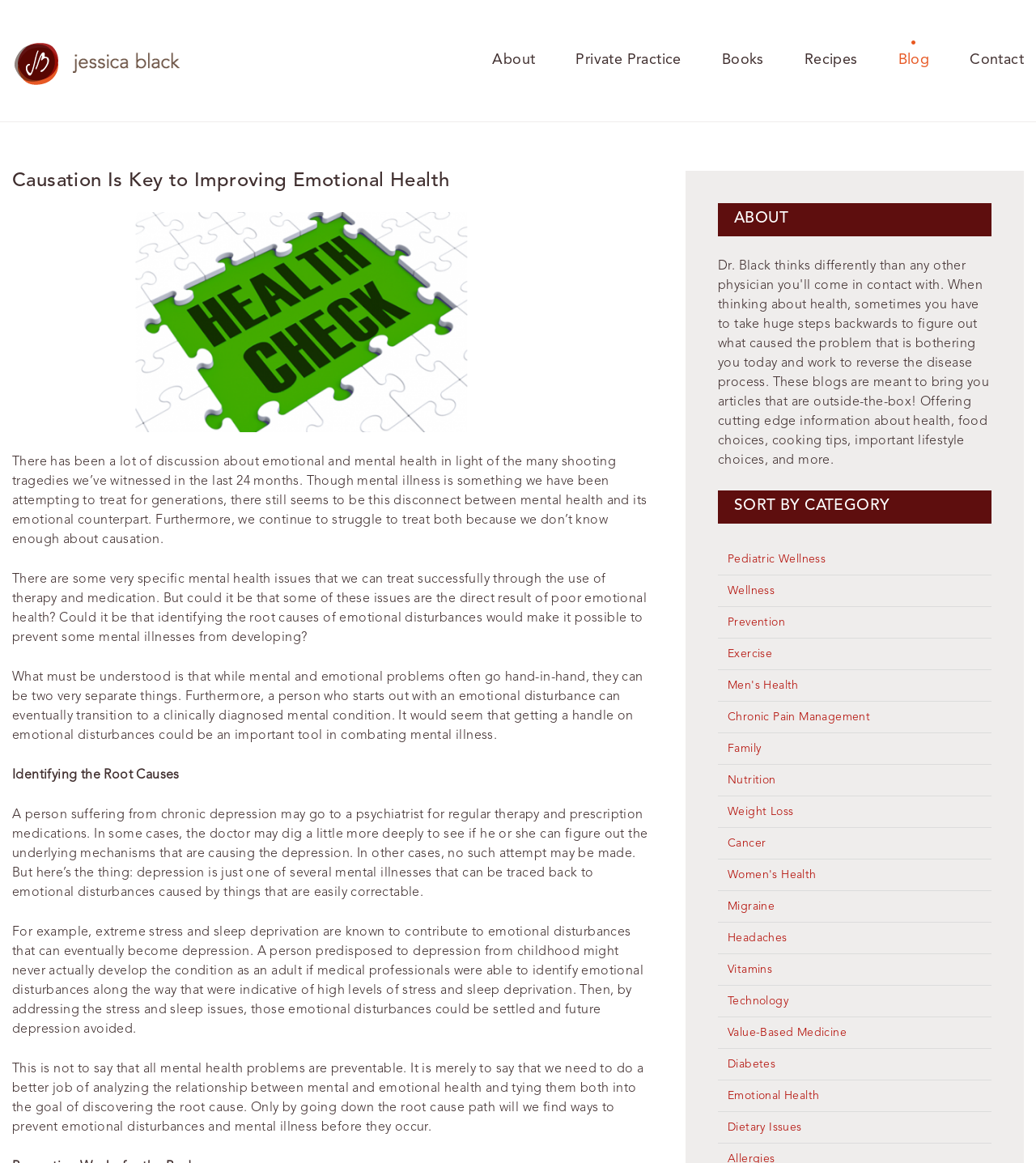What categories can the articles be sorted by?
Please provide a single word or phrase as your answer based on the screenshot.

Multiple categories